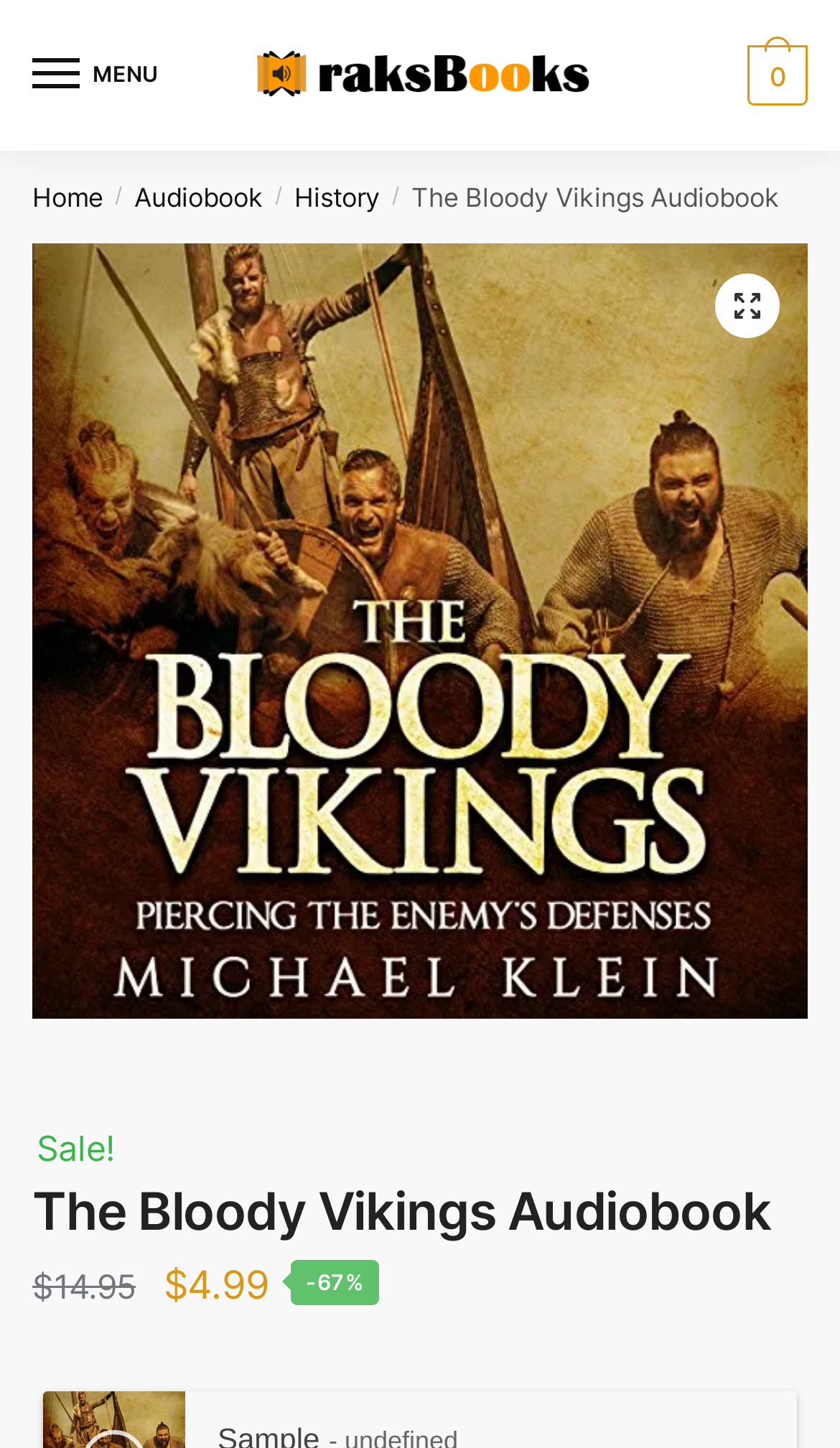What is the name of the audiobook?
Give a one-word or short phrase answer based on the image.

The Bloody Vikings